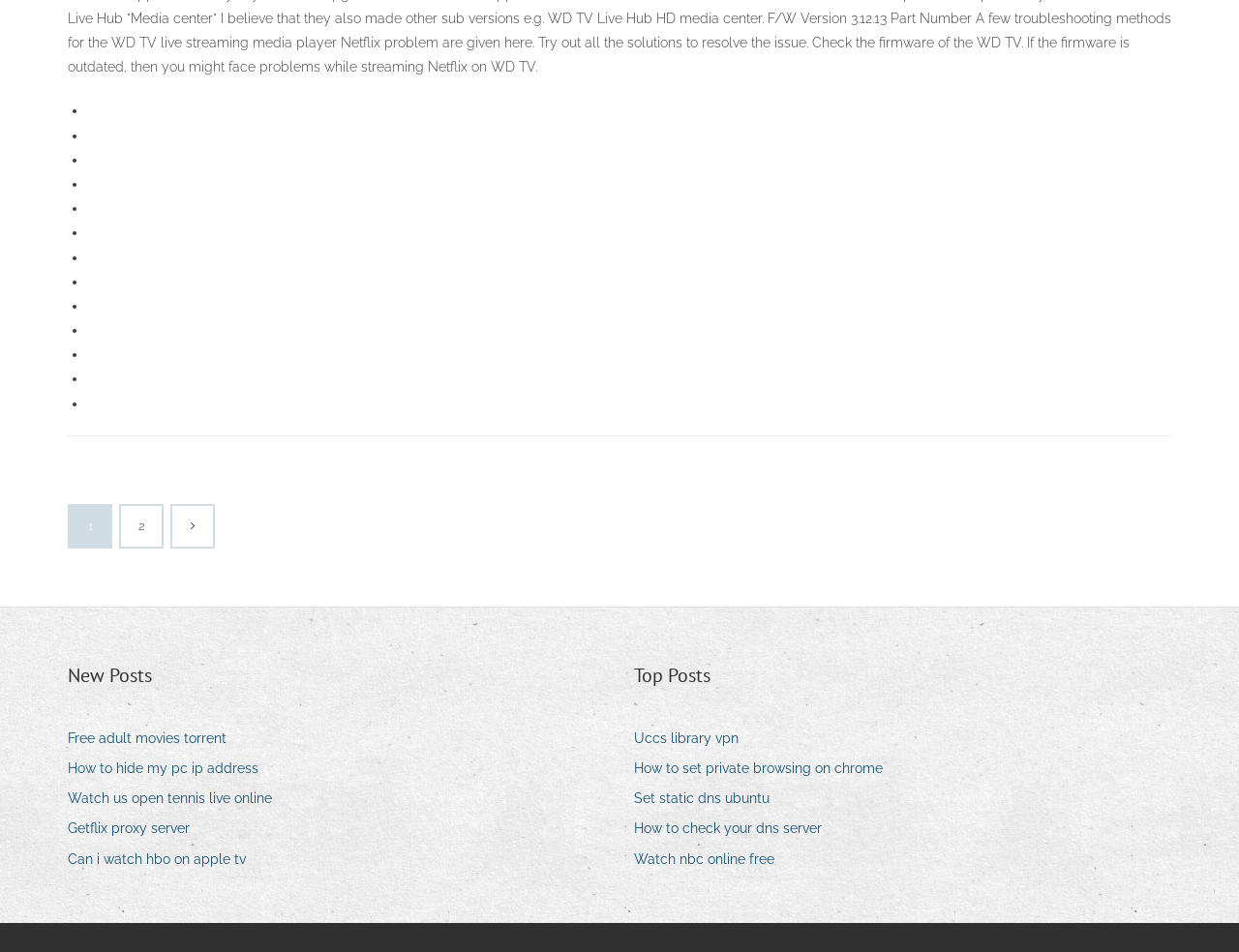Find and provide the bounding box coordinates for the UI element described here: "onrealm.org". The coordinates should be given as four float numbers between 0 and 1: [left, top, right, bottom].

None